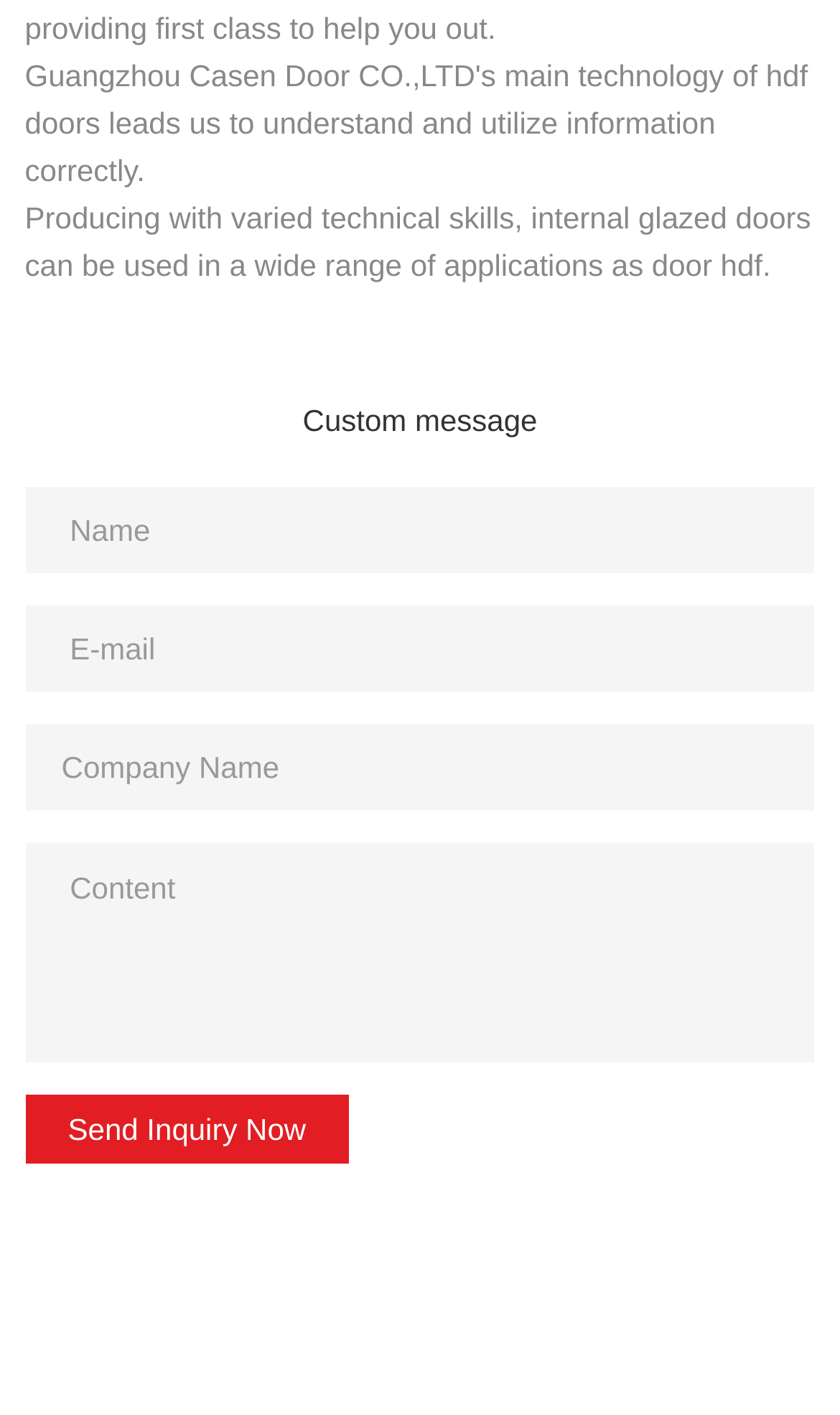What is the topic of the text at the top of the page?
Using the information presented in the image, please offer a detailed response to the question.

The static text at the top of the page mentions 'internal glazed doors' and their applications, suggesting that the webpage is related to this topic.